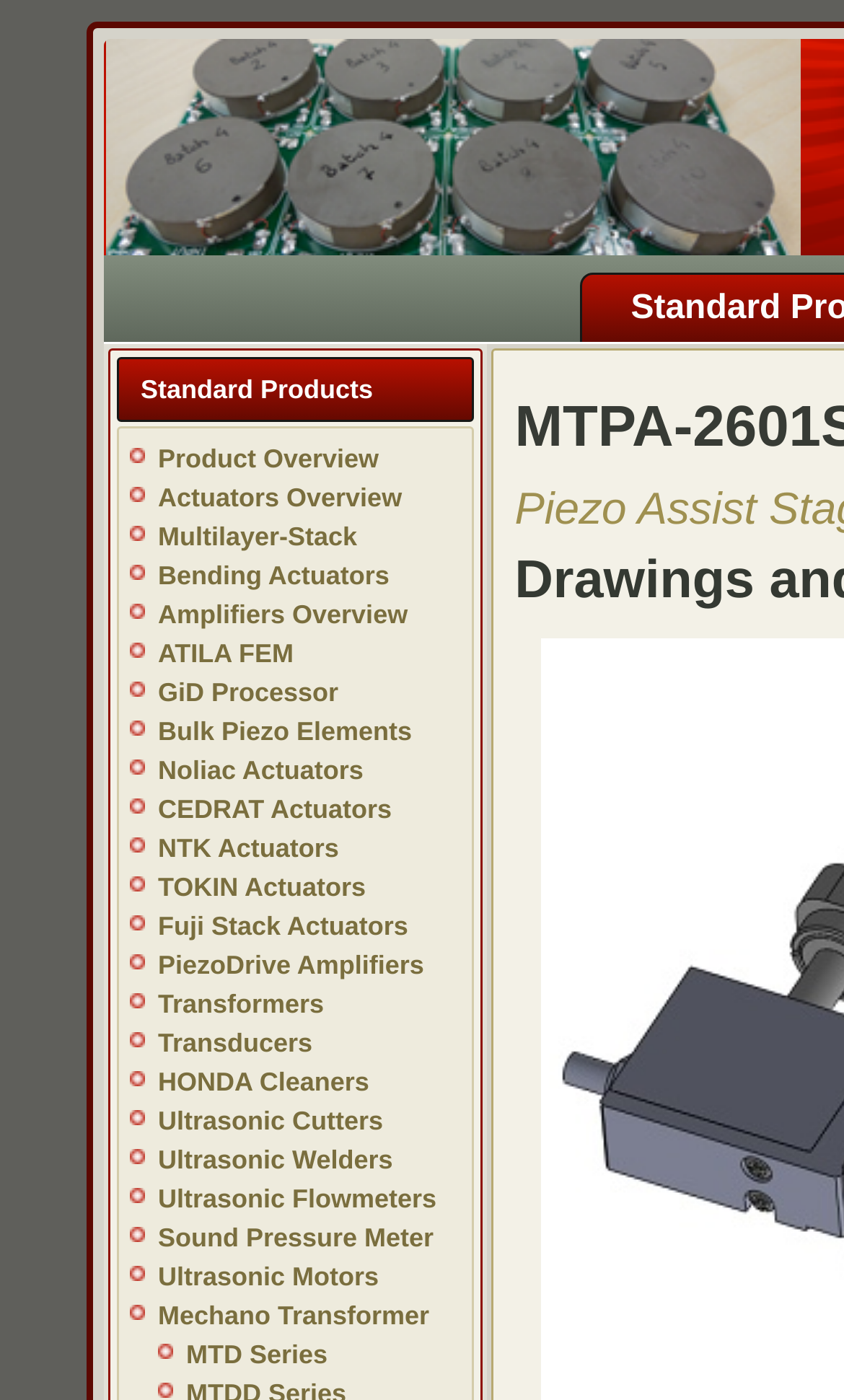Please find the bounding box coordinates of the element that you should click to achieve the following instruction: "View publications". The coordinates should be presented as four float numbers between 0 and 1: [left, top, right, bottom].

None